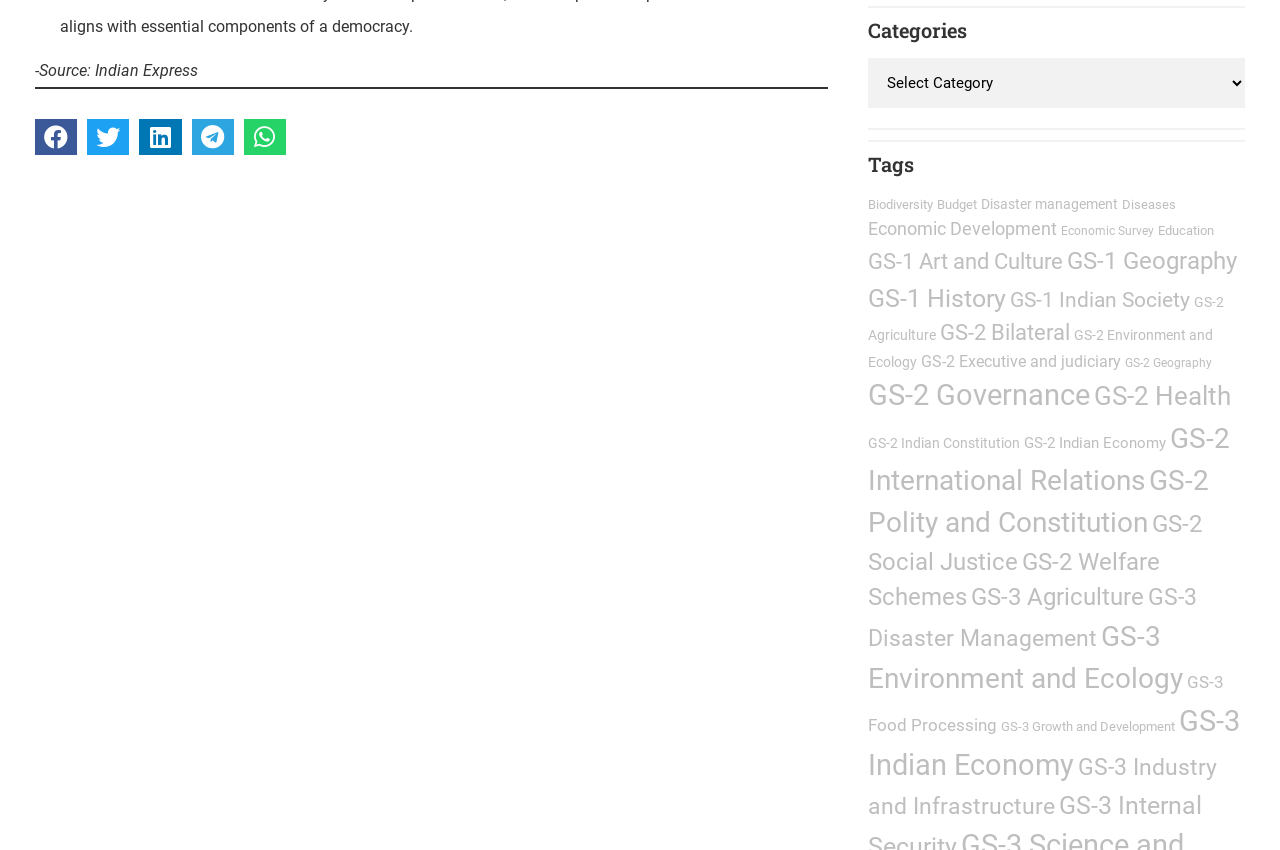What is the source of the content?
Provide an in-depth and detailed explanation in response to the question.

The source of the content is mentioned at the top of the webpage, which is 'Indian Express', indicating that the content is from the Indian Express news organization.